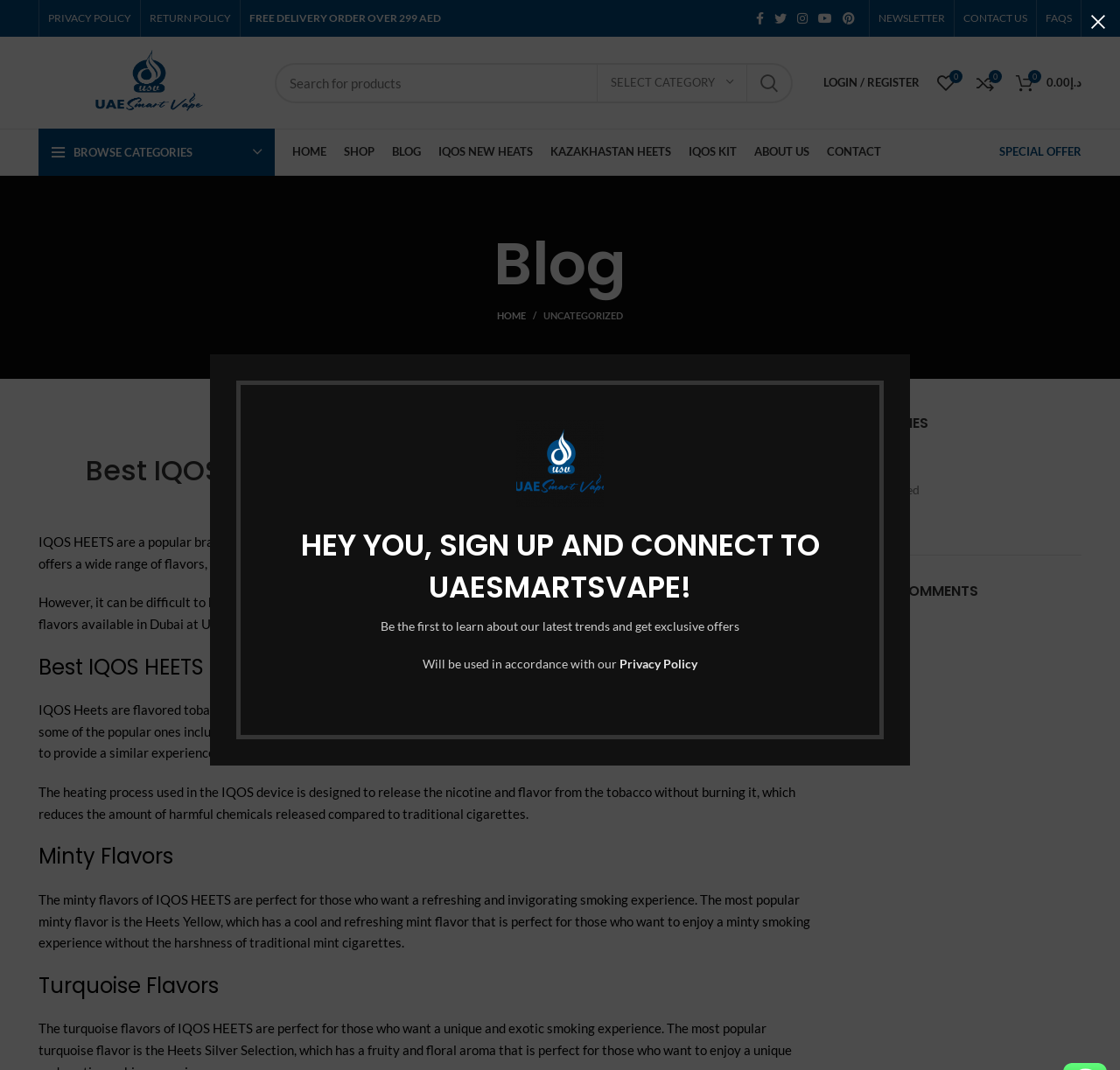Identify the bounding box coordinates for the UI element mentioned here: "aria-label="YouTube social link"". Provide the coordinates as four float values between 0 and 1, i.e., [left, top, right, bottom].

[0.726, 0.007, 0.748, 0.028]